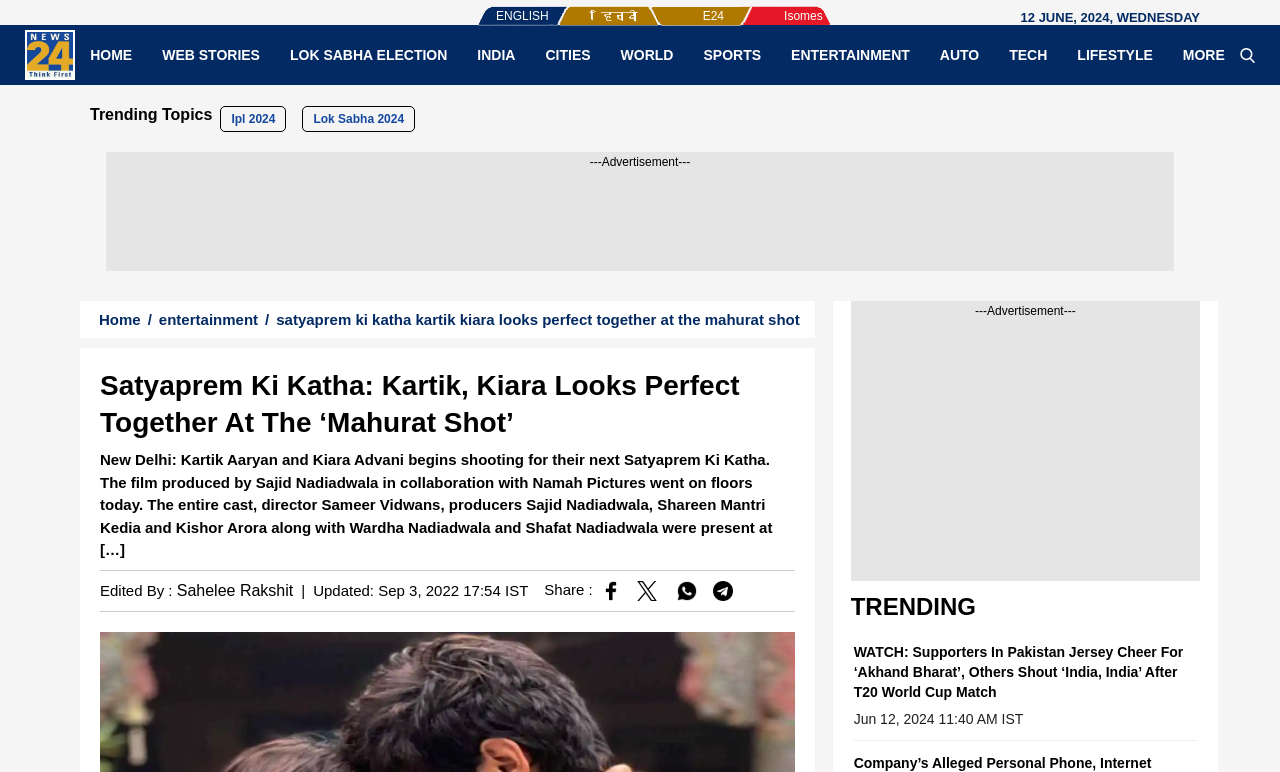Locate the bounding box coordinates of the area that needs to be clicked to fulfill the following instruction: "Click on the 'ENTERTAINMENT' link". The coordinates should be in the format of four float numbers between 0 and 1, namely [left, top, right, bottom].

[0.606, 0.059, 0.722, 0.083]